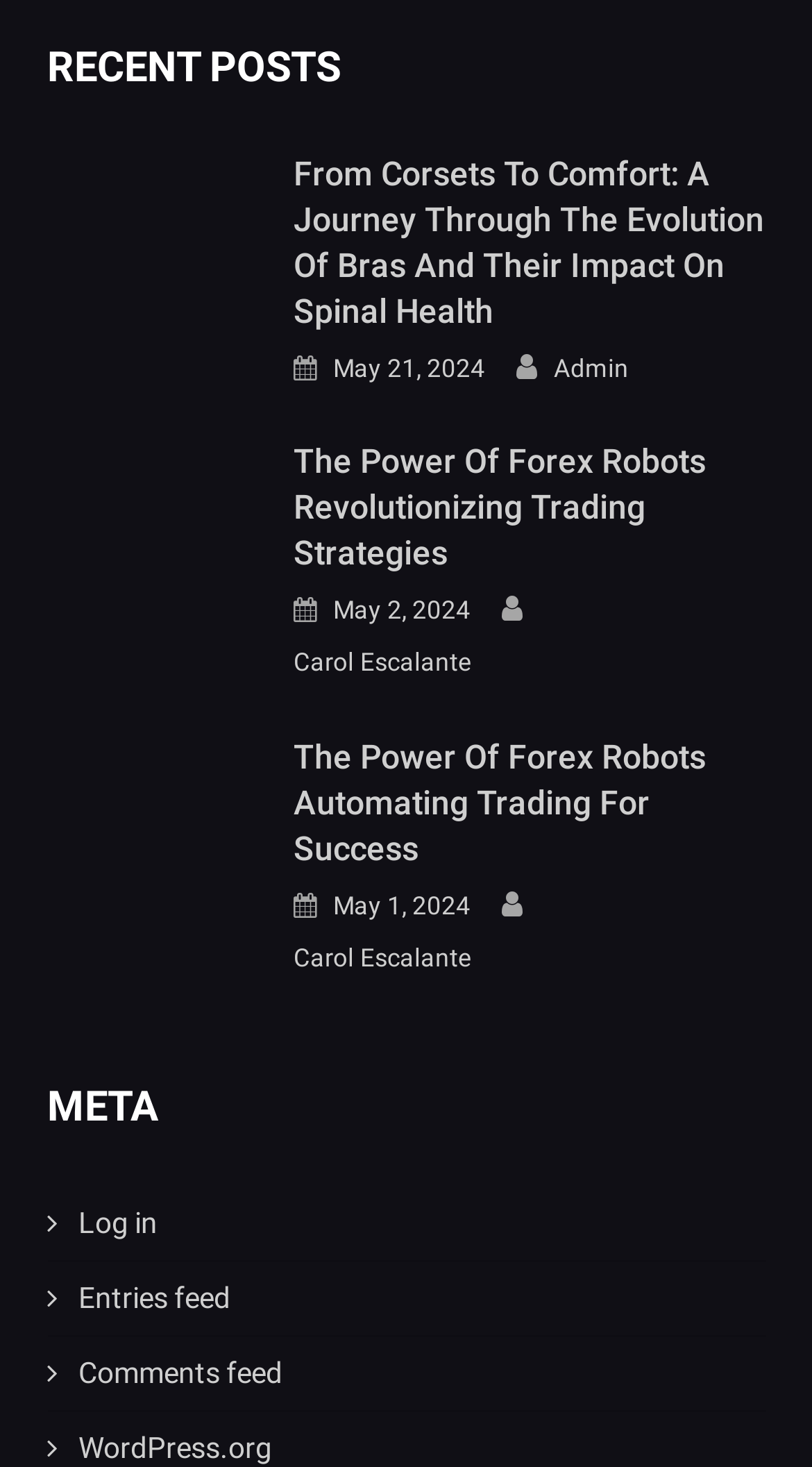Can you provide the bounding box coordinates for the element that should be clicked to implement the instruction: "Read article about Forex Robots"?

[0.058, 0.339, 0.323, 0.362]